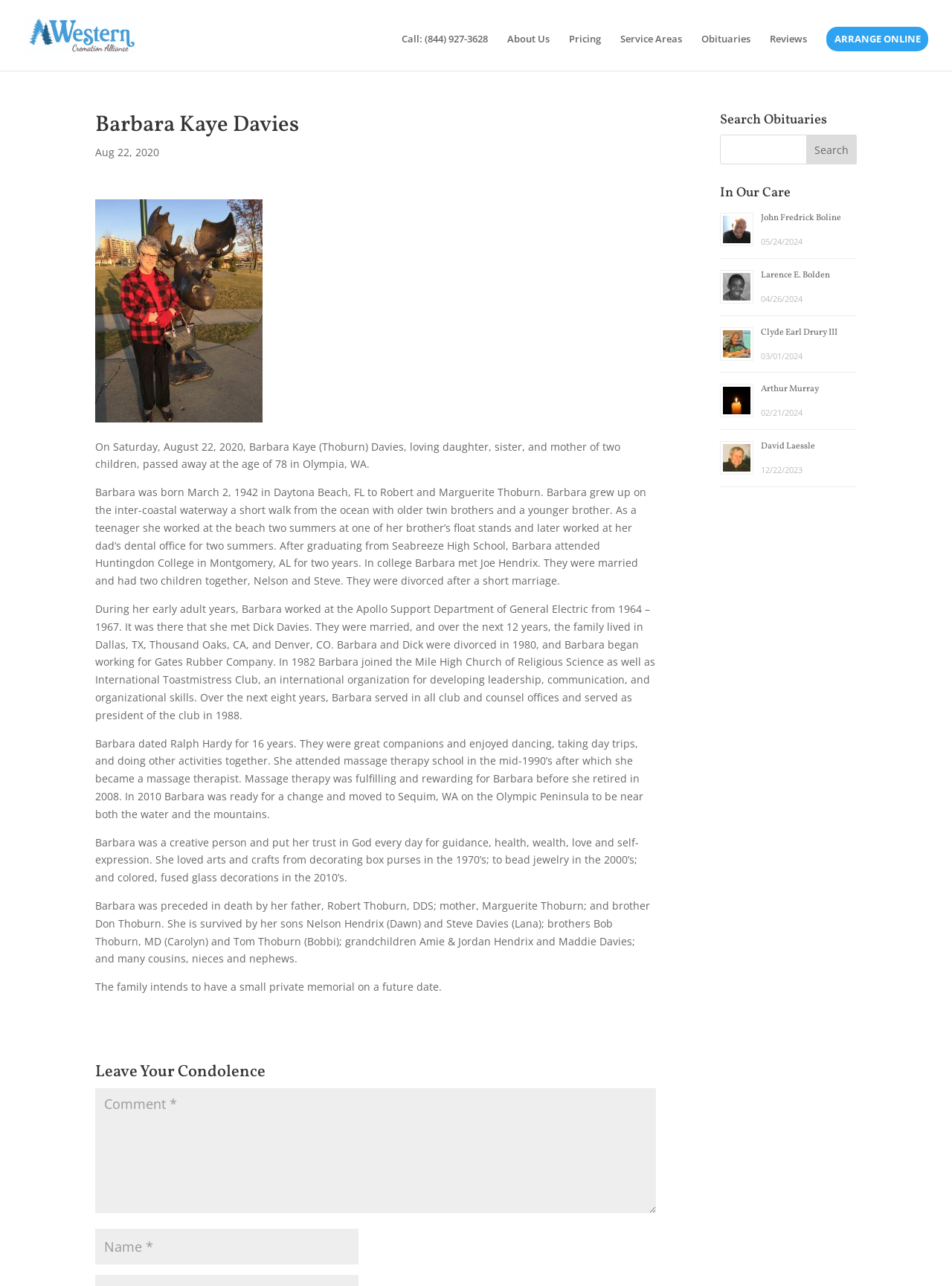What is the name of the deceased person?
Using the information from the image, answer the question thoroughly.

The name of the deceased person can be found in the heading 'Barbara Kaye Davies' which is located at the top of the webpage, indicating that the webpage is an obituary for this person.